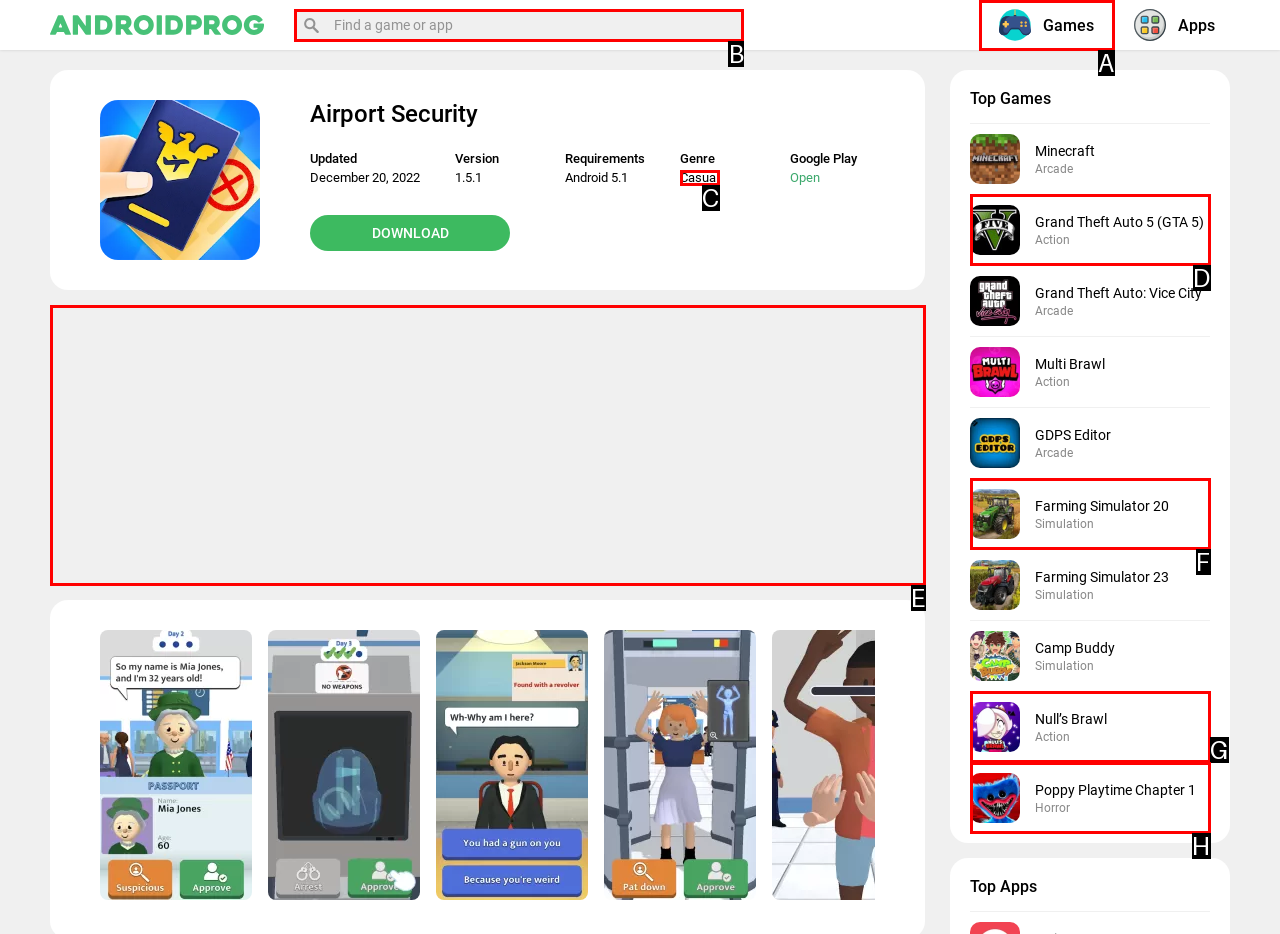Identify the correct UI element to click on to achieve the task: Search for a game or app. Provide the letter of the appropriate element directly from the available choices.

B